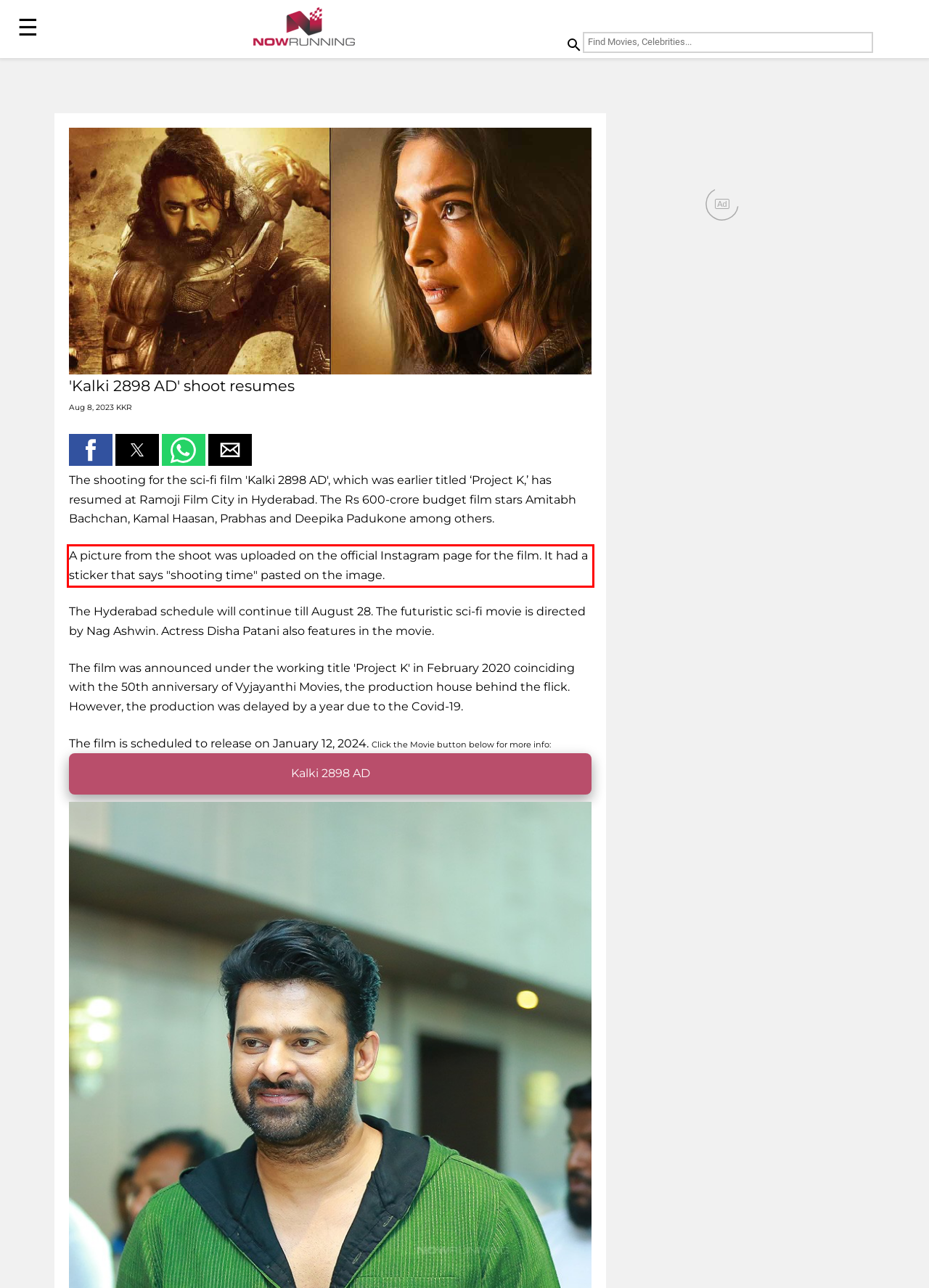You are given a screenshot showing a webpage with a red bounding box. Perform OCR to capture the text within the red bounding box.

A picture from the shoot was uploaded on the official Instagram page for the film. It had a sticker that says "shooting time" pasted on the image.